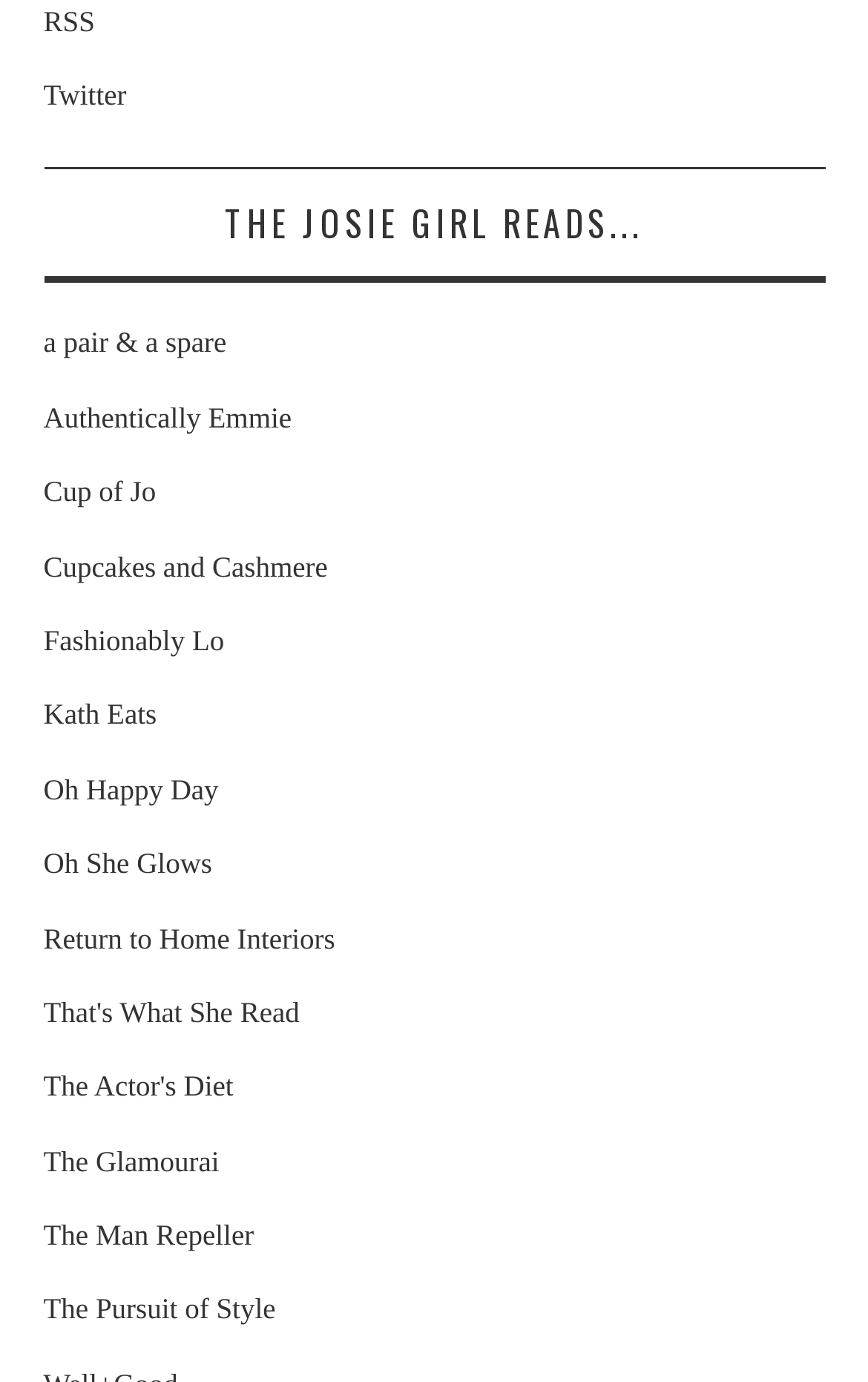What is the vertical position of the 'Twitter' link?
Provide a detailed and well-explained answer to the question.

I compared the y1 and y2 coordinates of the 'Twitter' link and the heading element, and found that the 'Twitter' link has smaller y1 and y2 values, which means it is above the heading vertically.